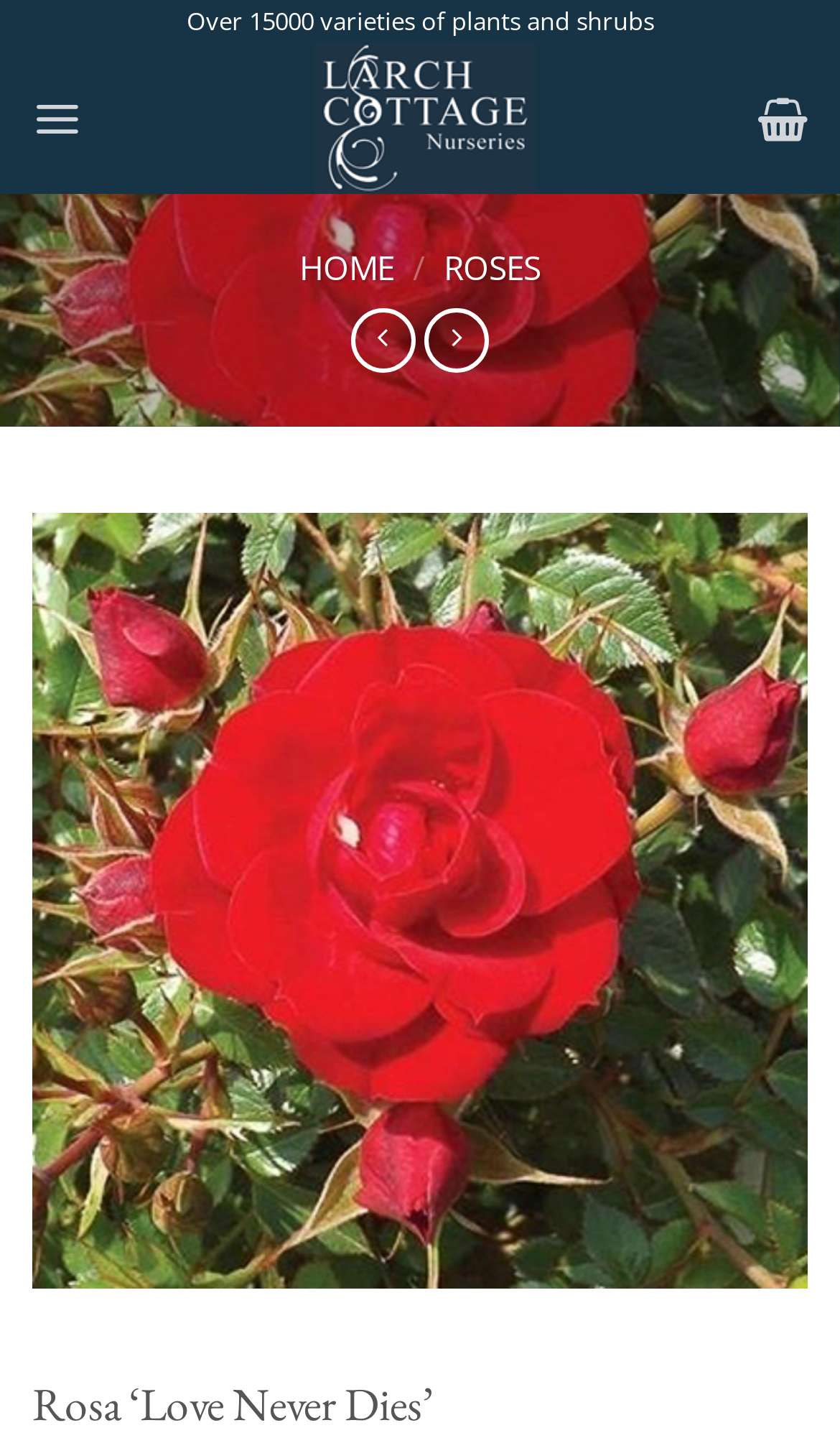Extract the main headline from the webpage and generate its text.

Rosa ‘Love Never Dies’